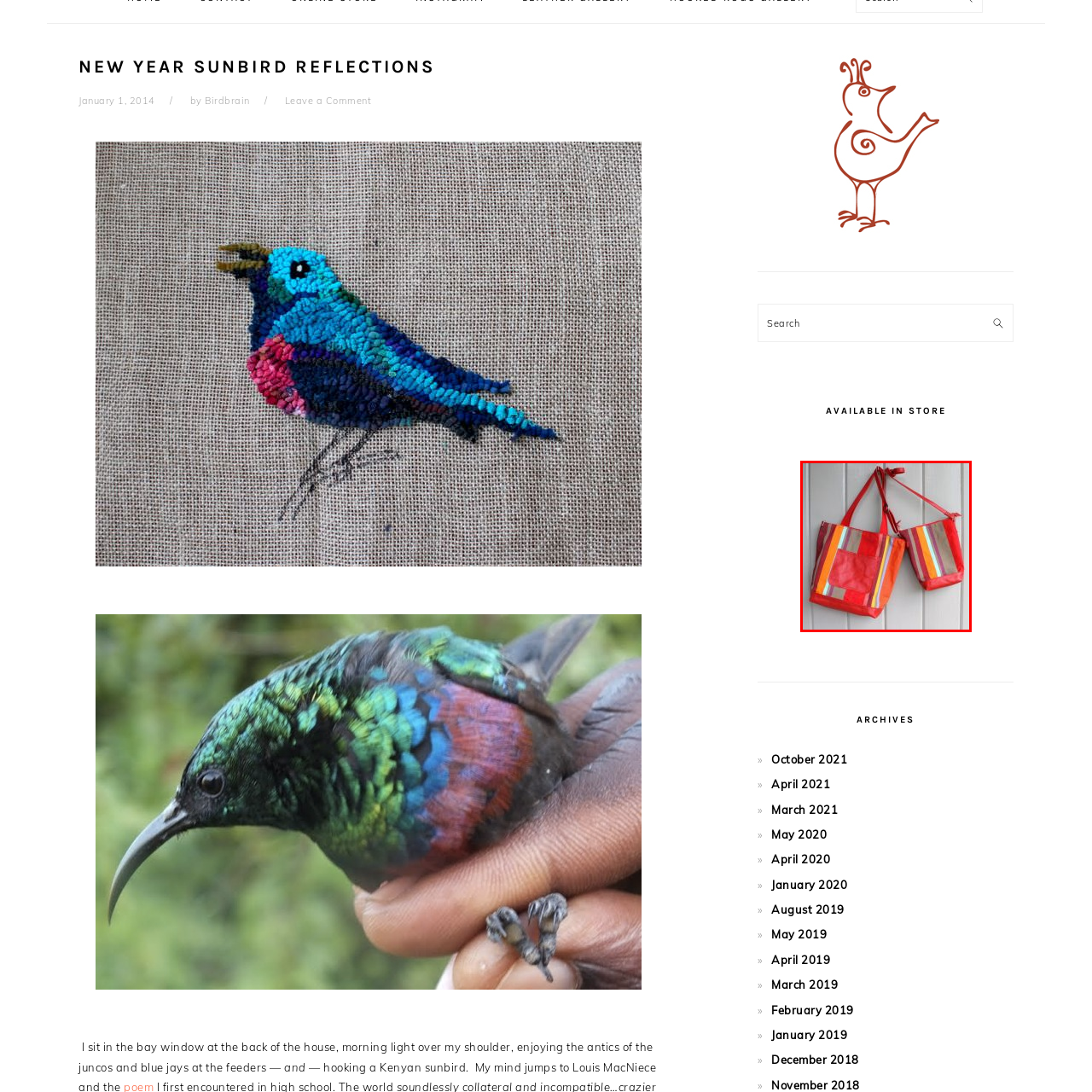Analyze the image surrounded by the red outline and answer the ensuing question with as much detail as possible based on the image:
How many straps does the larger bag have?

According to the caption, the larger bag, resembling a tote, hangs from a single strap, indicating that it has only one strap.